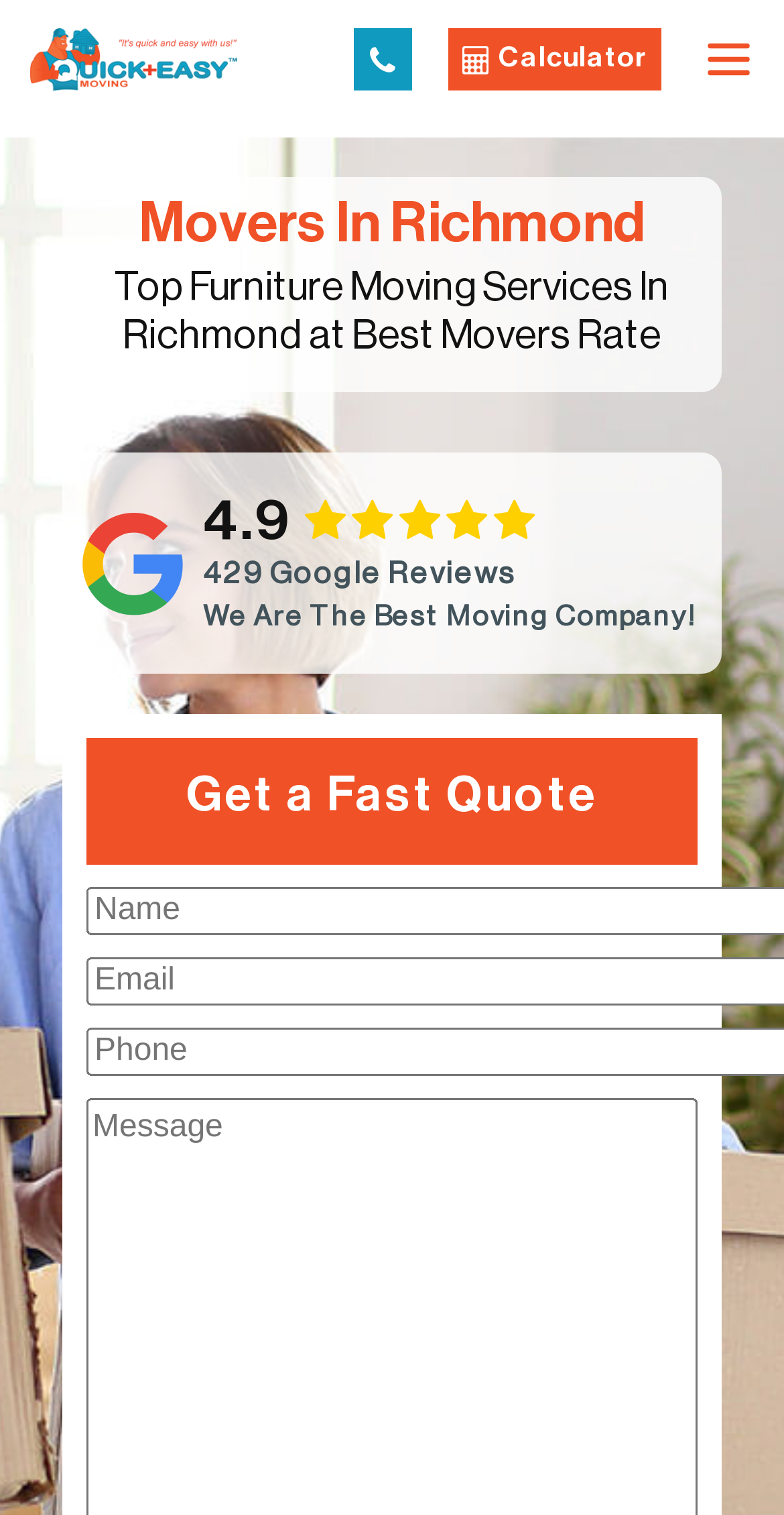Your task is to extract the text of the main heading from the webpage.

Movers In Richmond